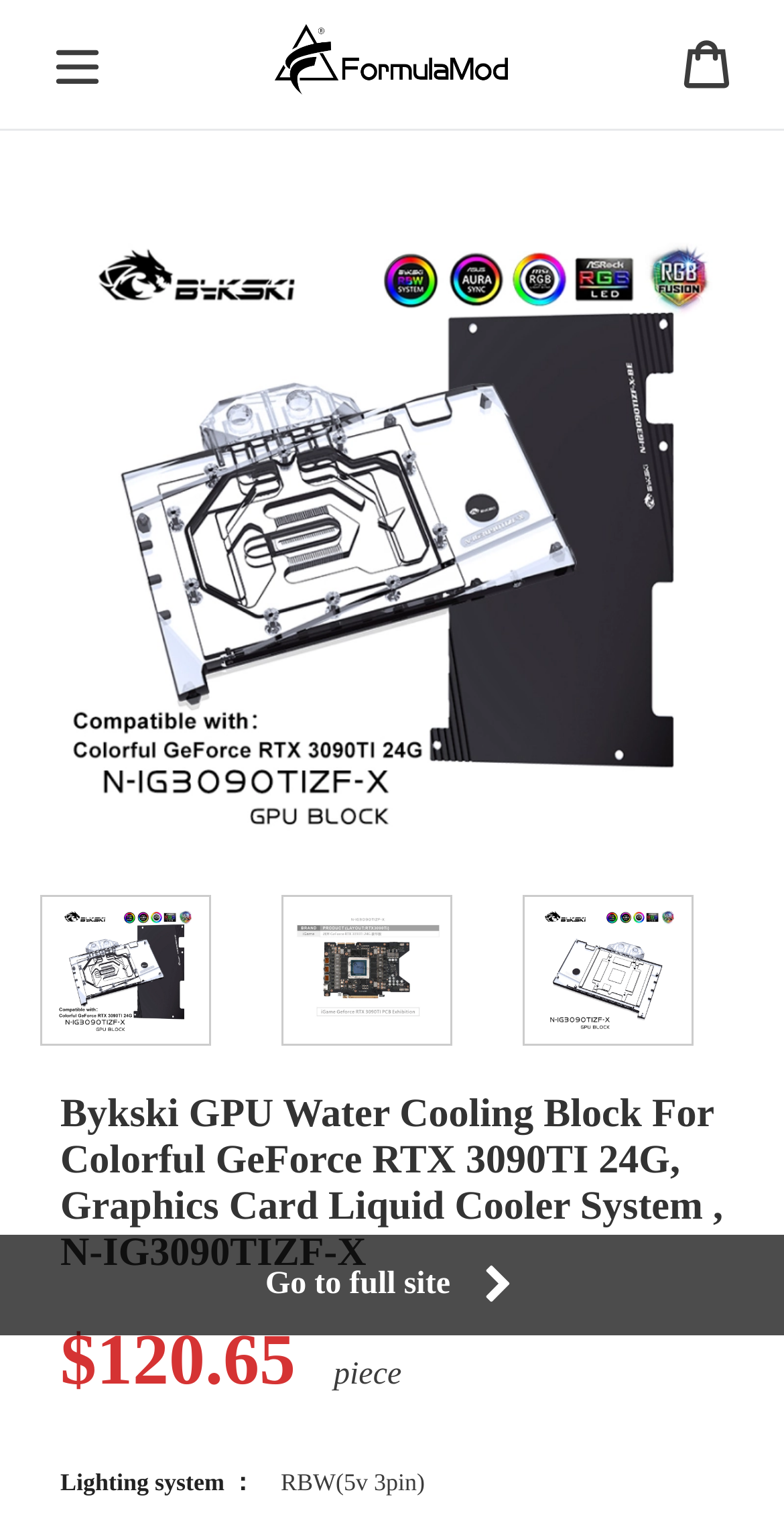Based on the image, provide a detailed response to the question:
What is the price of the product?

I determined the price of the product by looking at the emphasis element which contains the text '$120.65'. This text is likely to be the price of the product as it is displayed in a prominent location on the page.